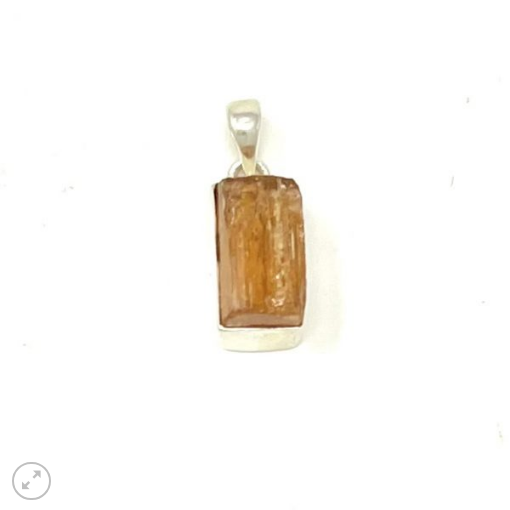What is the size of the pendant?
Please provide a single word or phrase in response based on the screenshot.

5/8 inches